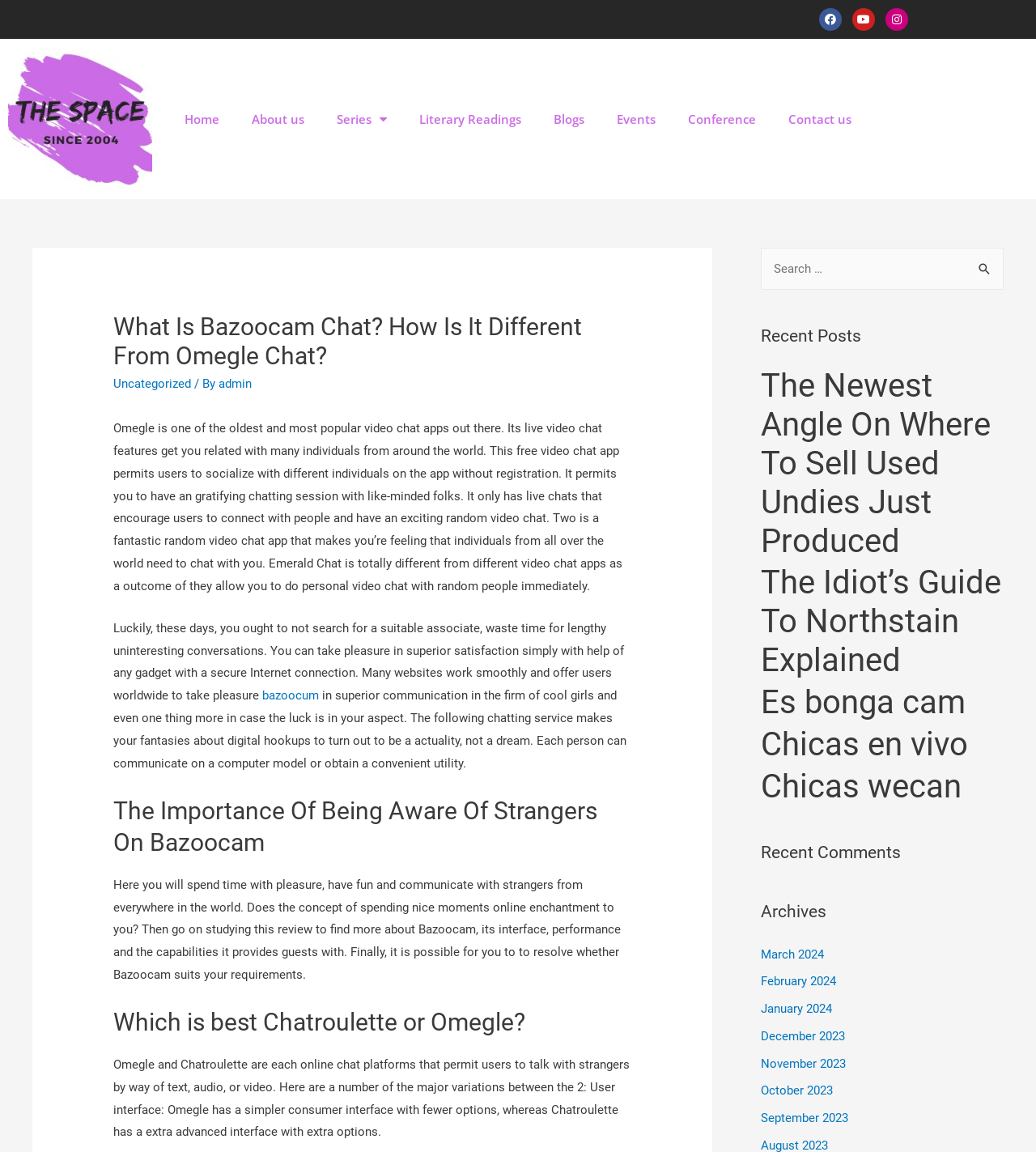Show the bounding box coordinates for the HTML element described as: "Es bonga cam".

[0.734, 0.593, 0.969, 0.627]